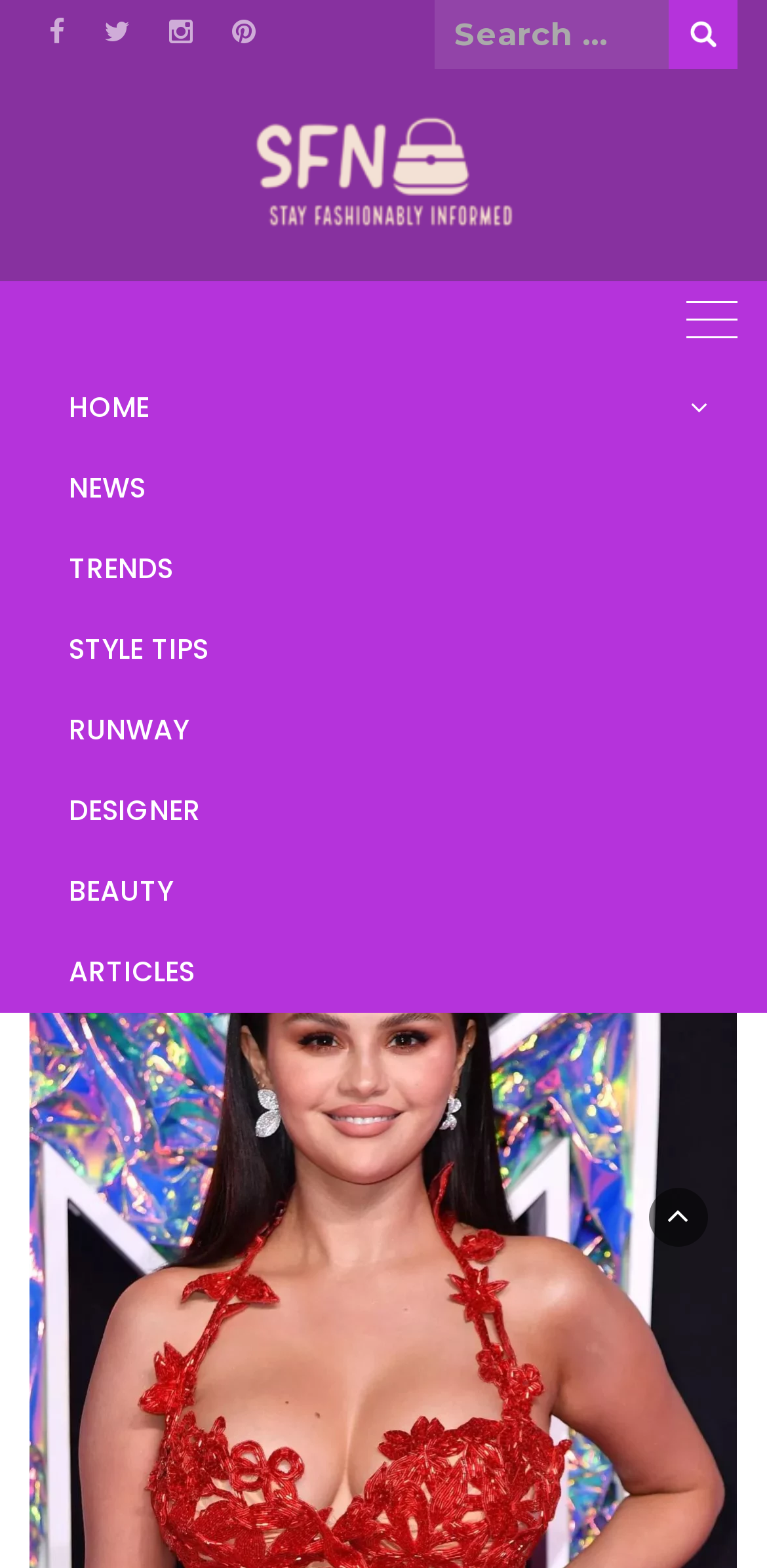Bounding box coordinates are to be given in the format (top-left x, top-left y, bottom-right x, bottom-right y). All values must be floating point numbers between 0 and 1. Provide the bounding box coordinate for the UI element described as: Terms & Conditions

[0.064, 0.467, 0.962, 0.527]